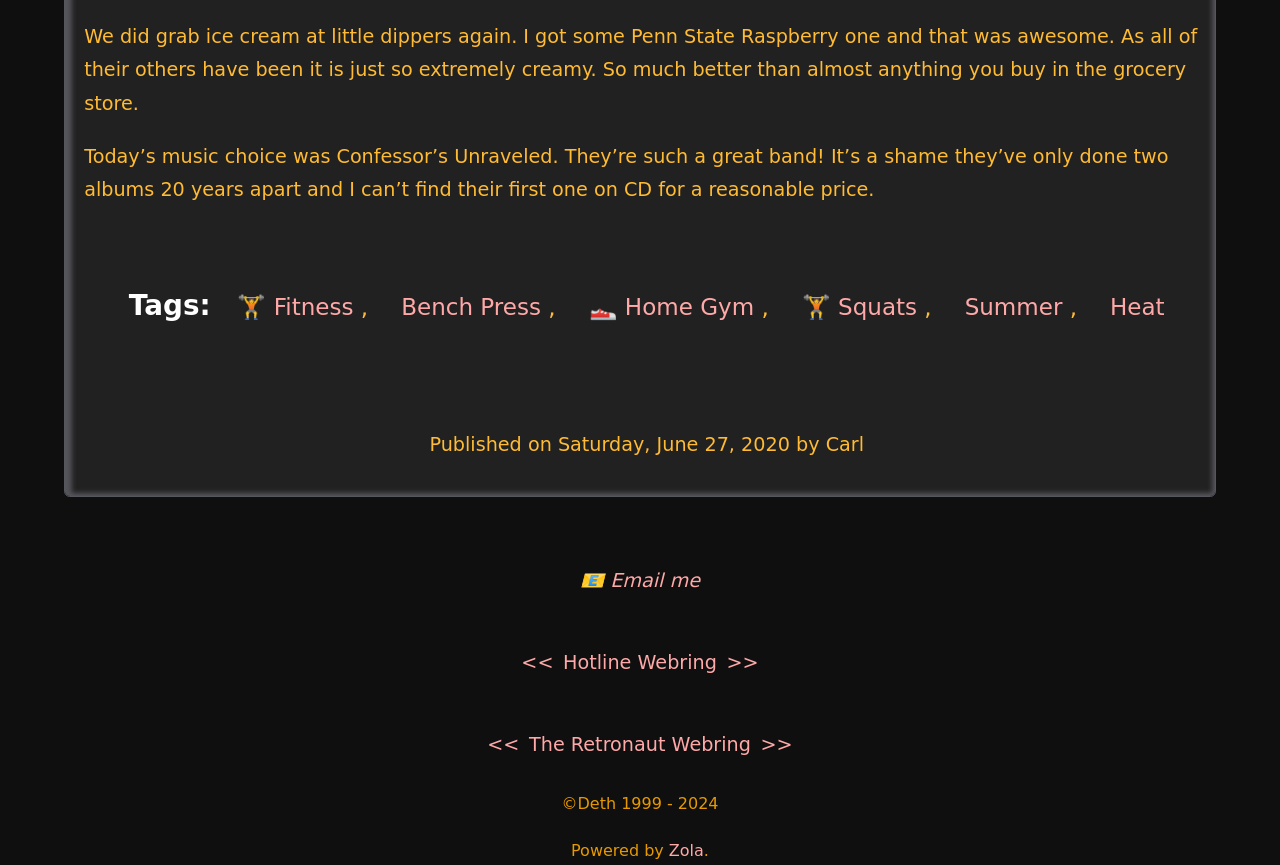Determine the bounding box coordinates for the area you should click to complete the following instruction: "Click the 'Email me' link".

[0.453, 0.658, 0.547, 0.685]